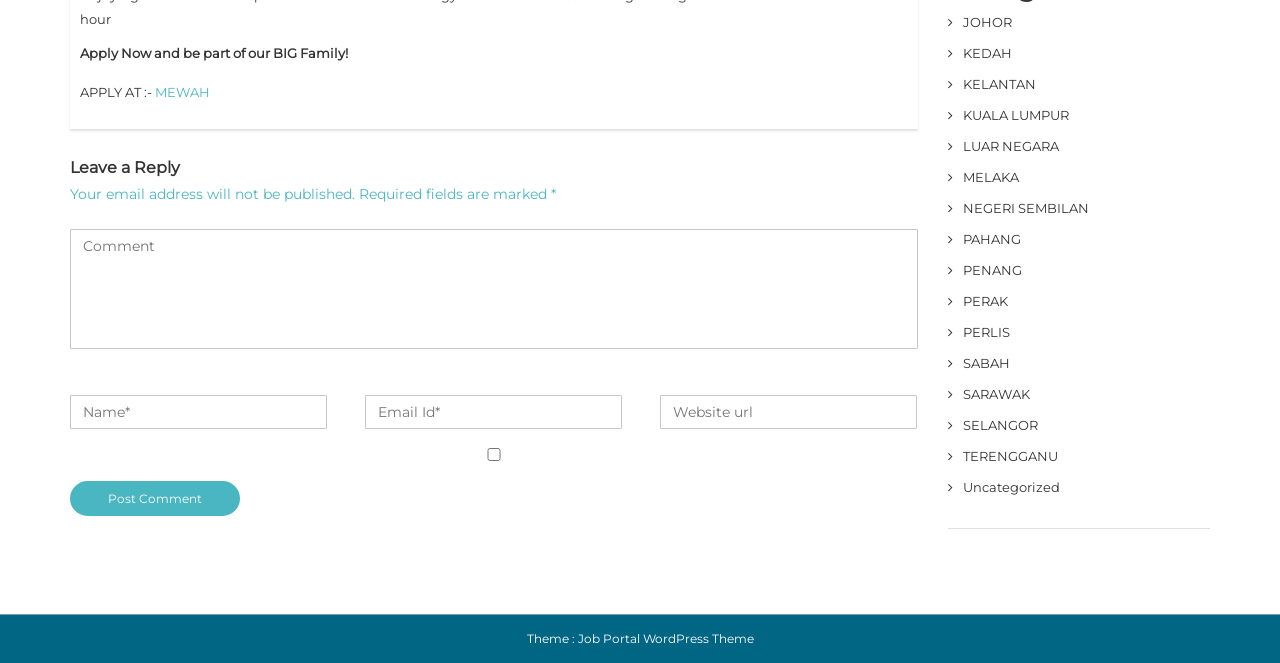Using a single word or phrase, answer the following question: 
What is the text of the first static text element?

Apply Now and be part of our BIG Family!